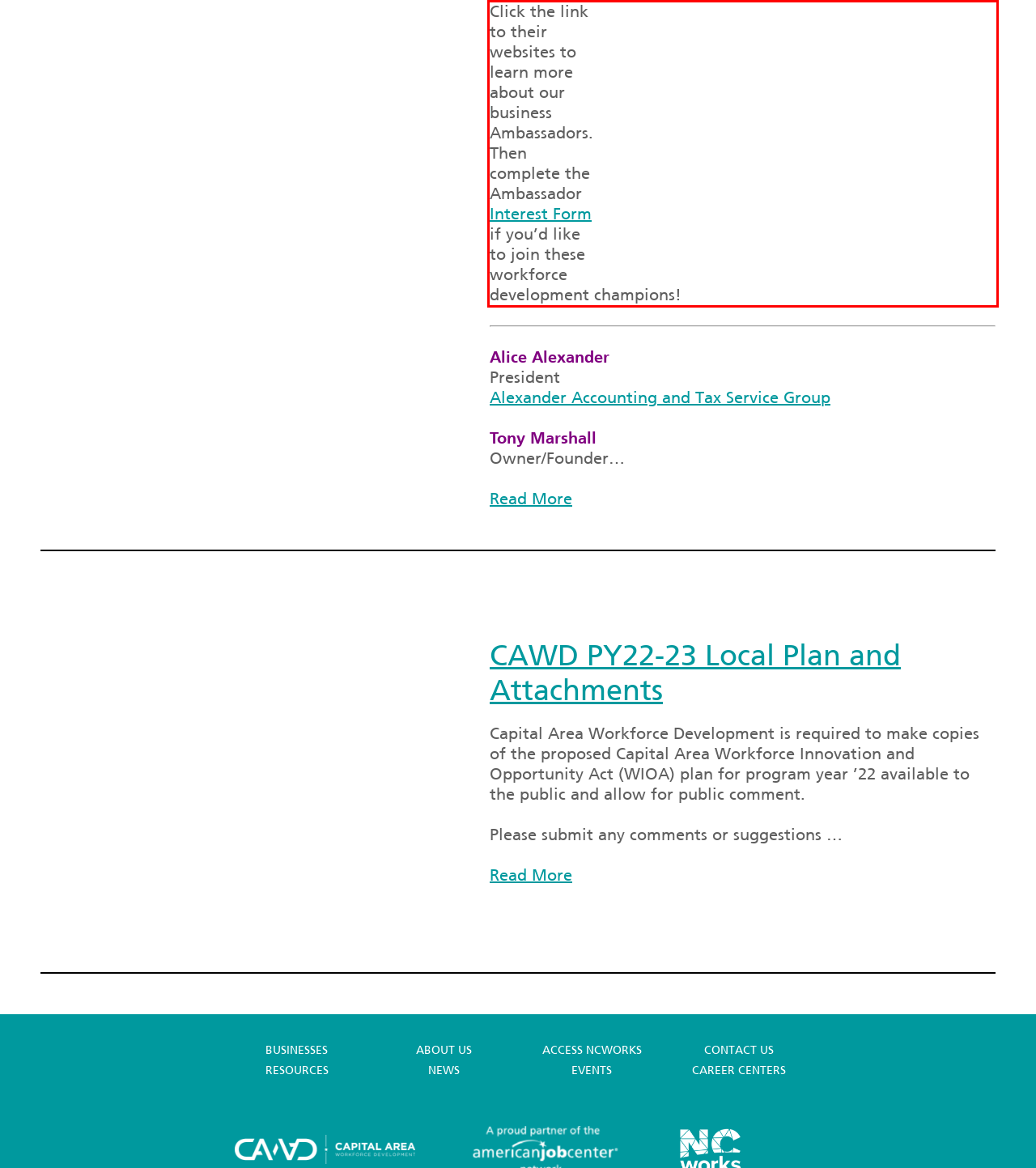With the provided screenshot of a webpage, locate the red bounding box and perform OCR to extract the text content inside it.

Click the link to their websites to learn more about our business Ambassadors. Then complete the Ambassador Interest Form if you’d like to join these workforce development champions!